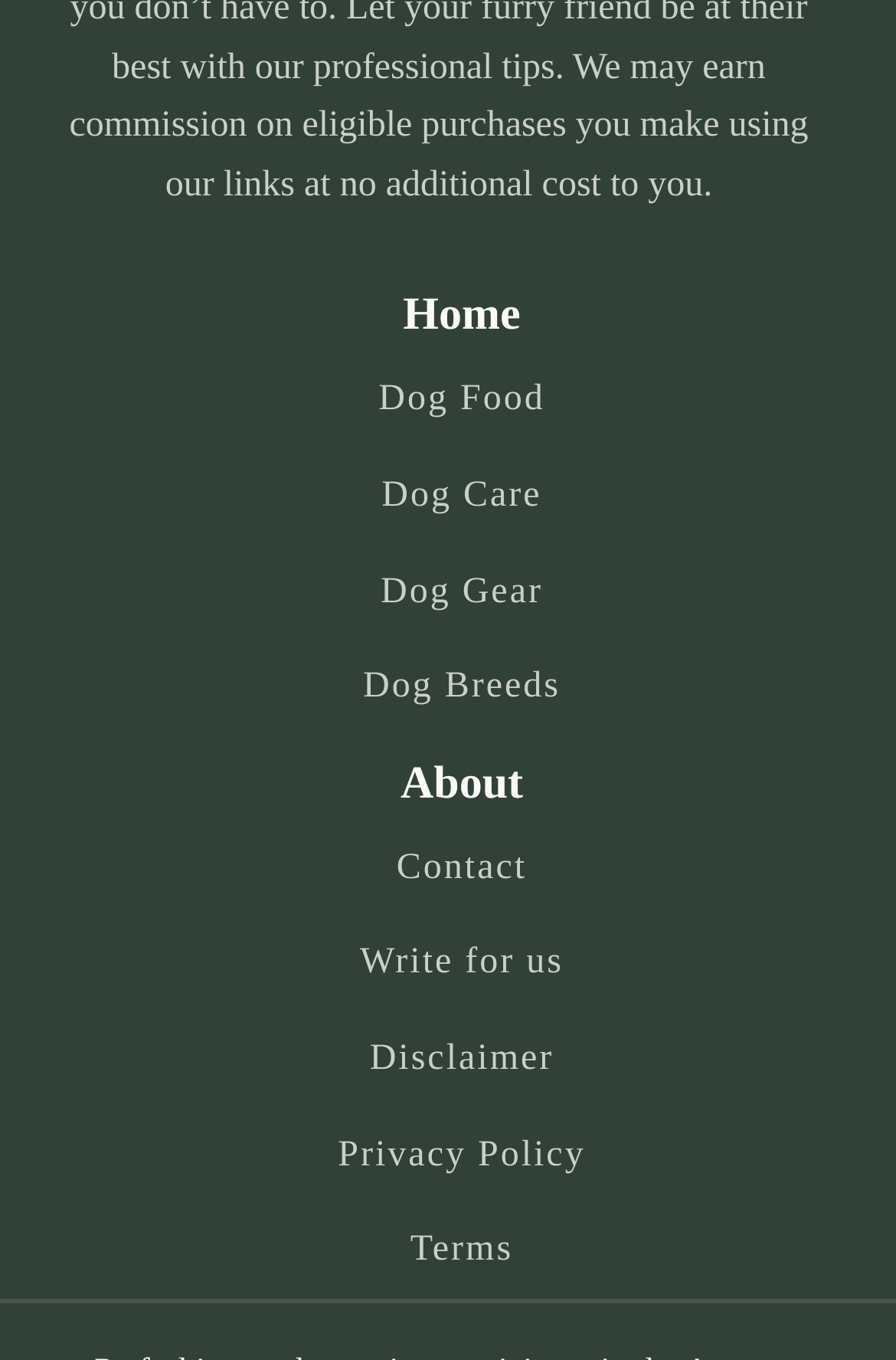Please specify the bounding box coordinates of the clickable section necessary to execute the following command: "contact us".

[0.443, 0.623, 0.588, 0.653]